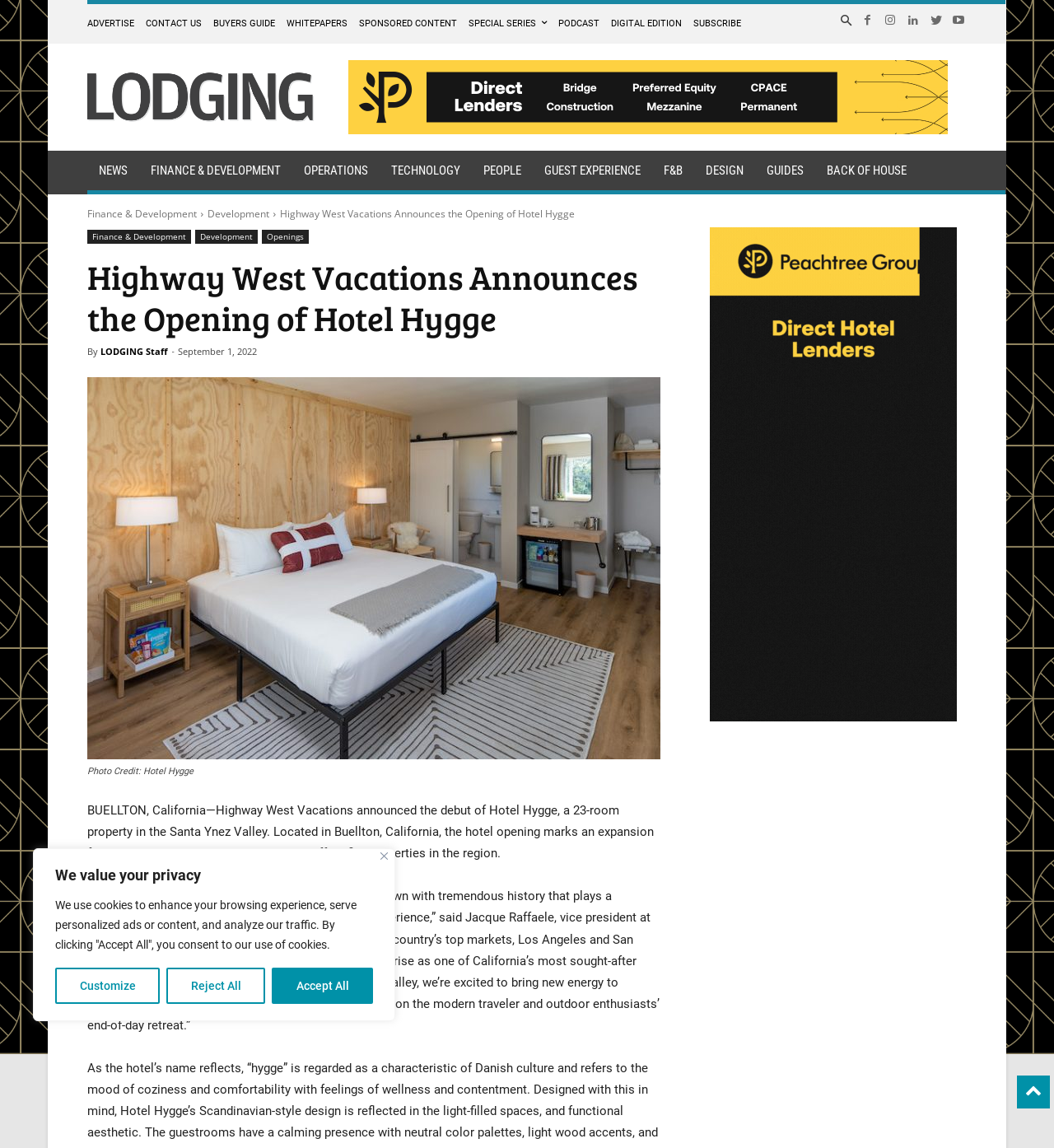Determine the bounding box coordinates of the UI element that matches the following description: "English▼". The coordinates should be four float numbers between 0 and 1 in the format [left, top, right, bottom].

None